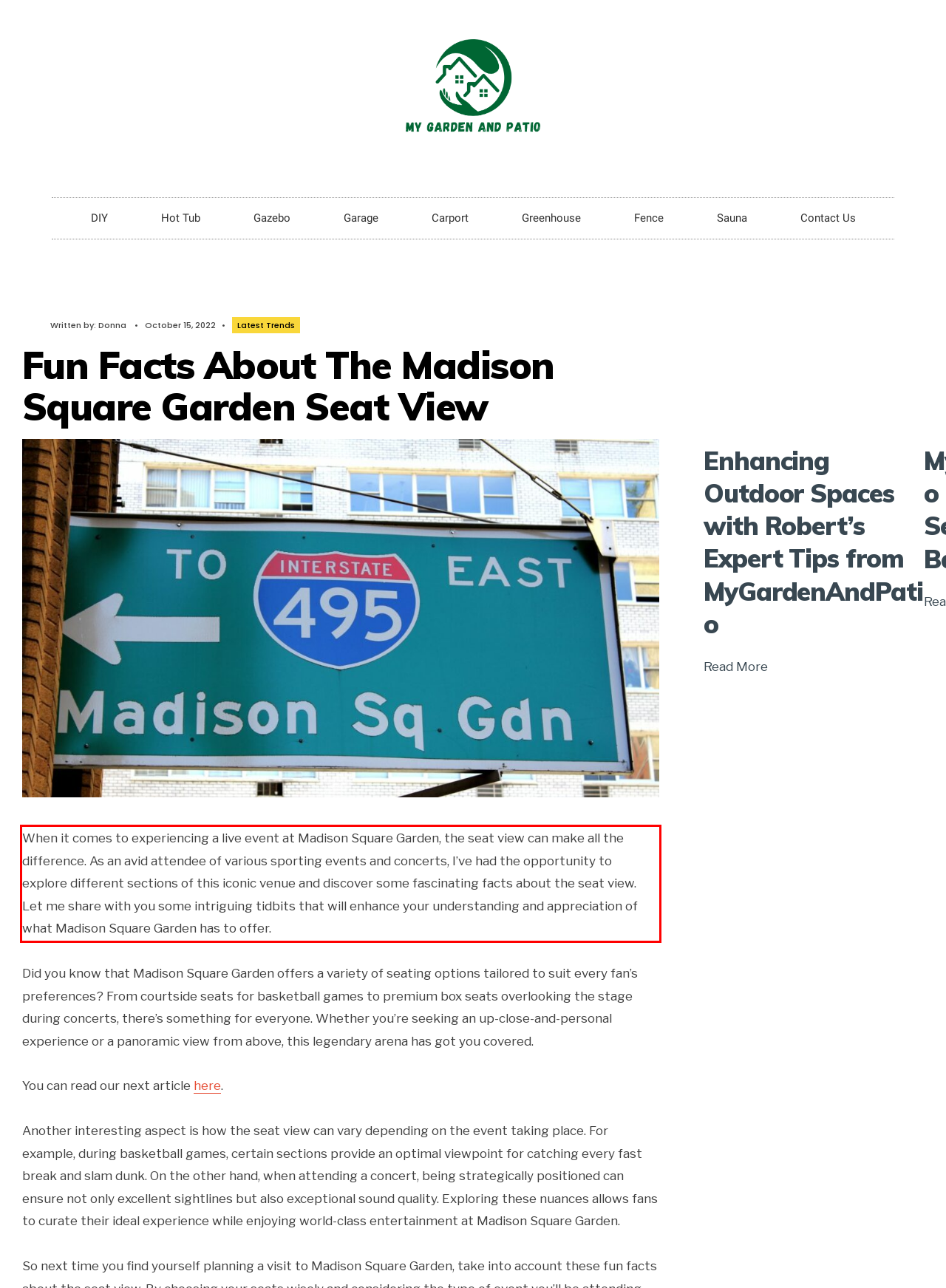Given a screenshot of a webpage with a red bounding box, please identify and retrieve the text inside the red rectangle.

When it comes to experiencing a live event at Madison Square Garden, the seat view can make all the difference. As an avid attendee of various sporting events and concerts, I’ve had the opportunity to explore different sections of this iconic venue and discover some fascinating facts about the seat view. Let me share with you some intriguing tidbits that will enhance your understanding and appreciation of what Madison Square Garden has to offer.